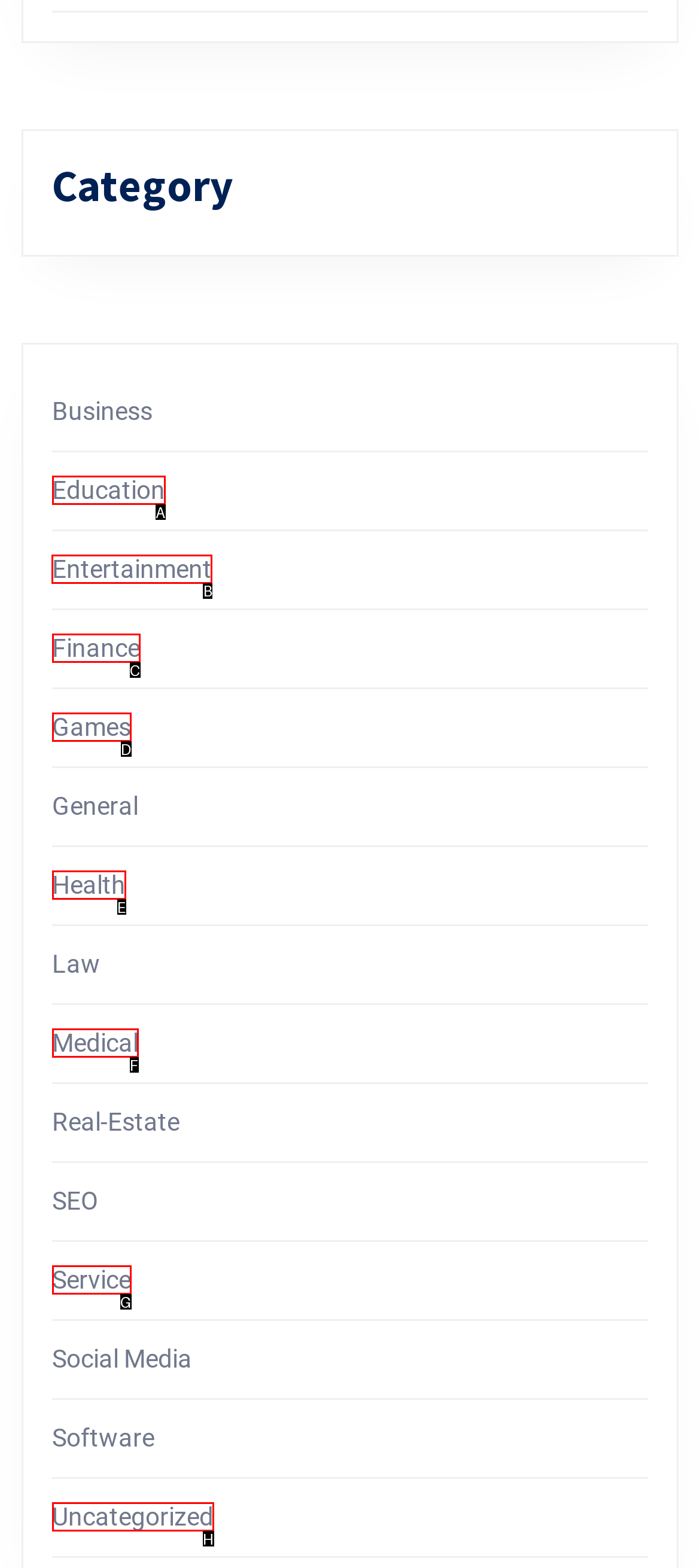Which option should be clicked to execute the following task: View Entertainment options? Respond with the letter of the selected option.

B